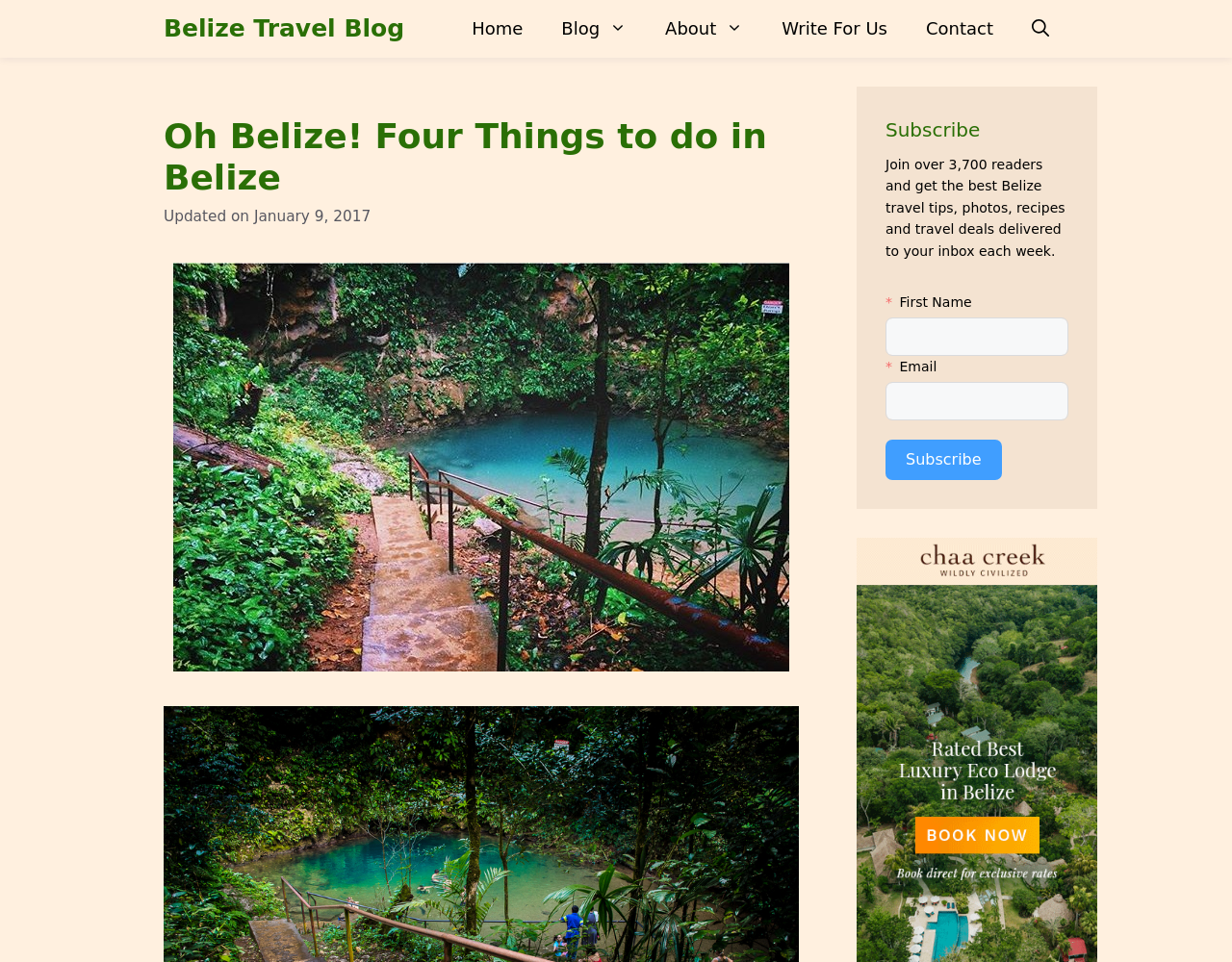Provide the bounding box coordinates of the HTML element described by the text: "Write For Us". The coordinates should be in the format [left, top, right, bottom] with values between 0 and 1.

[0.619, 0.0, 0.736, 0.06]